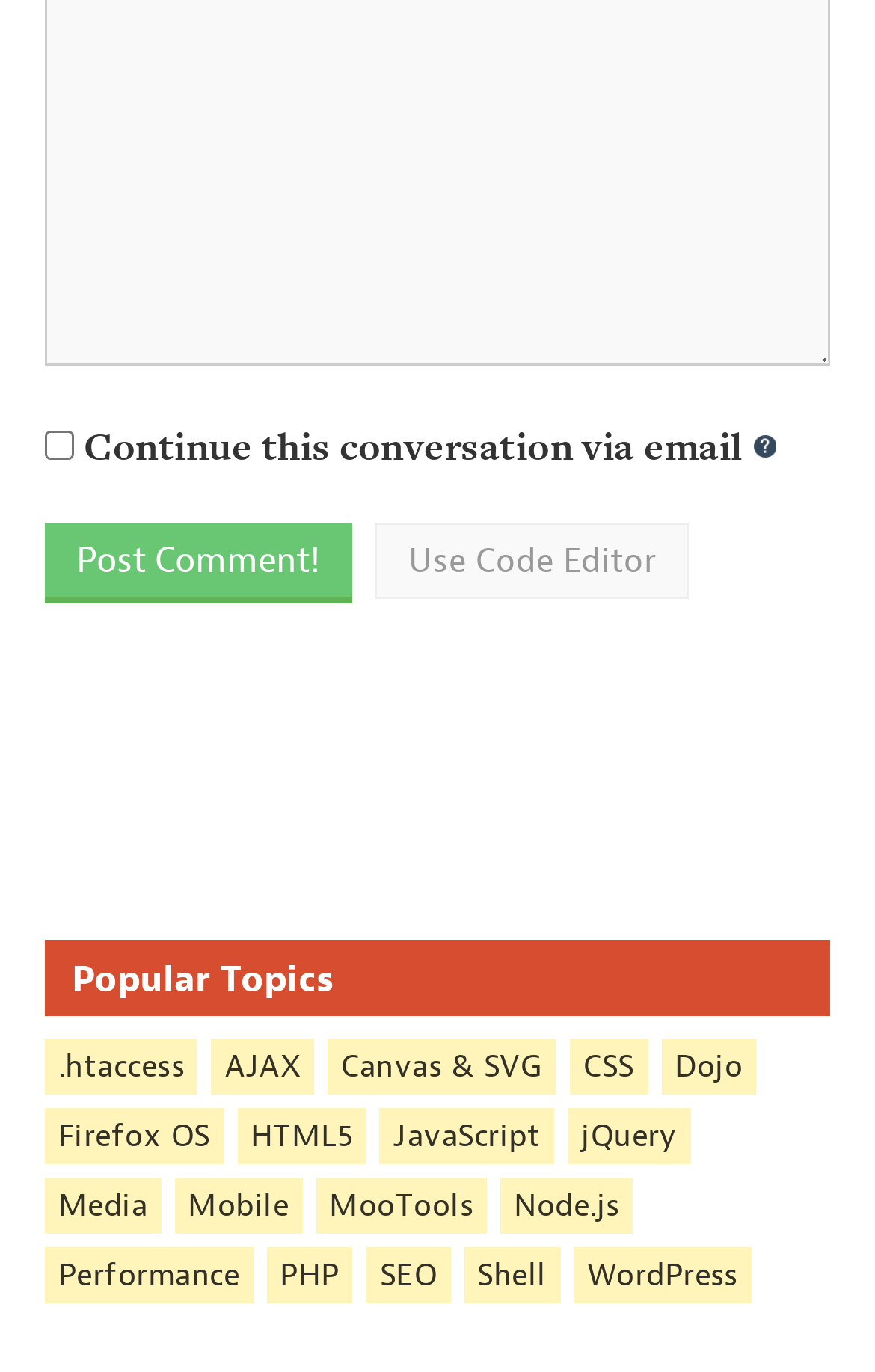Show the bounding box coordinates for the element that needs to be clicked to execute the following instruction: "View popular topics". Provide the coordinates in the form of four float numbers between 0 and 1, i.e., [left, top, right, bottom].

[0.082, 0.699, 0.918, 0.728]